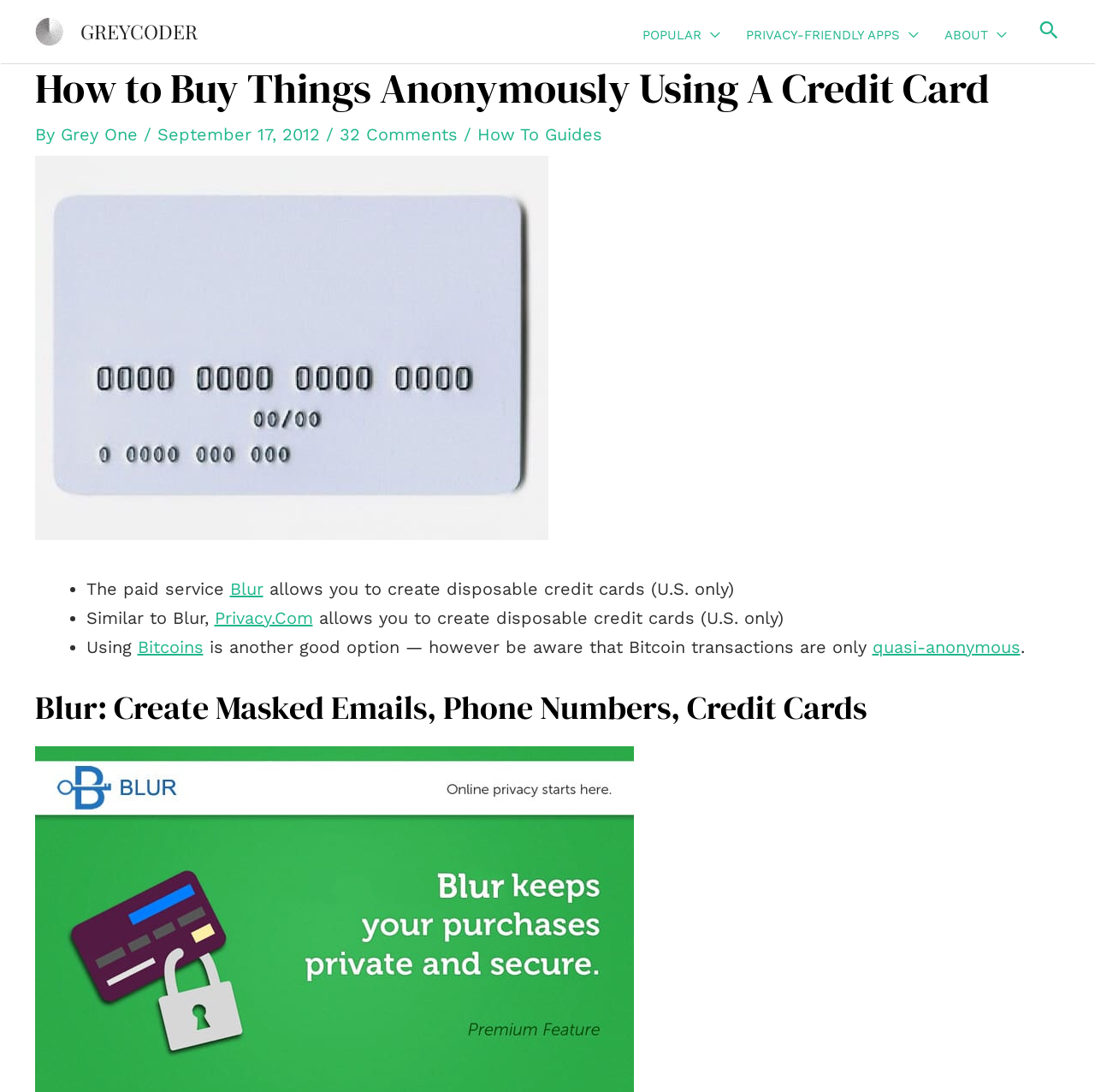Specify the bounding box coordinates of the area to click in order to execute this command: 'Reply to Bob'. The coordinates should consist of four float numbers ranging from 0 to 1, and should be formatted as [left, top, right, bottom].

[0.926, 0.804, 0.968, 0.823]